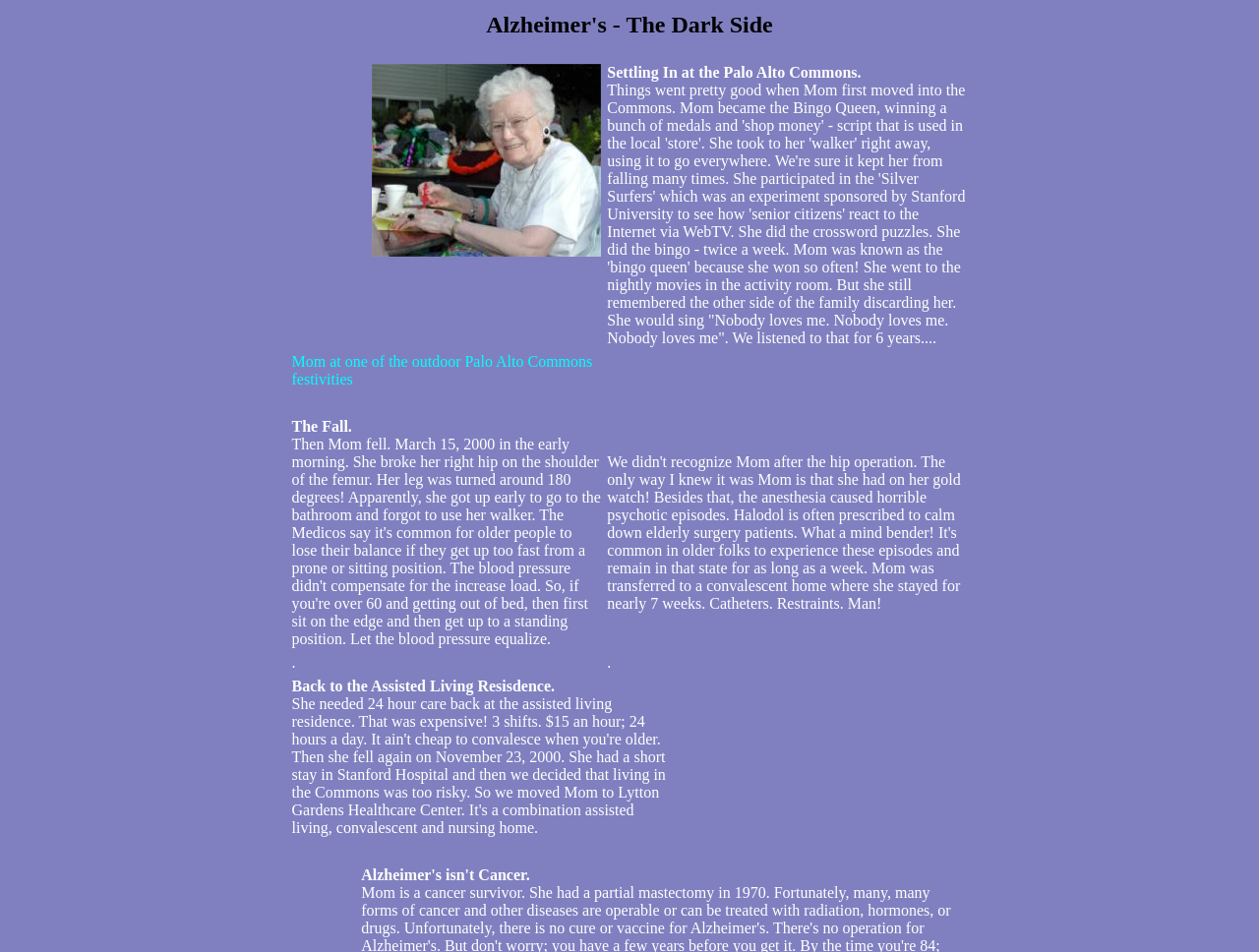Please provide a detailed answer to the question below based on the screenshot: 
What is the title of the first article?

I determined the title of the first article by looking at the heading element with the text 'Alzheimer's - The Dark Side' which is located at the top of the webpage.